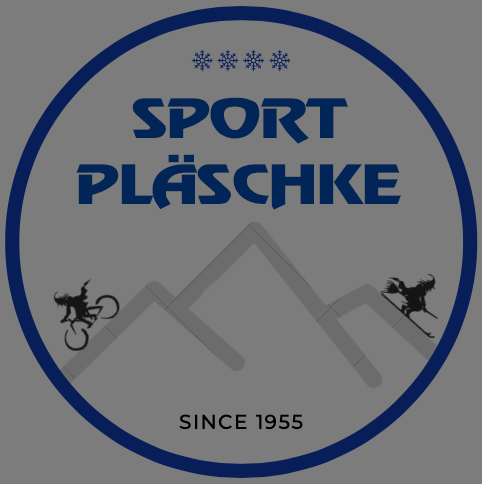Elaborate on all the key elements and details present in the image.

The image features the logo of "Sport Pläschke," a business established in 1955. The design is circular, prominently displaying the name "Sport Pläschke" in bold, blue letters at the top. Below the name, three stylized mountain peaks are illustrated, symbolizing outdoor adventure. Flanking the peaks are dynamic figures representing sports activities—on the left, a cyclist, and on the right, a skier, both conveying a sense of movement and excitement. The overall aesthetic reflects a blend of sporting spirit and nature, appealing to outdoor enthusiasts and sports lovers.